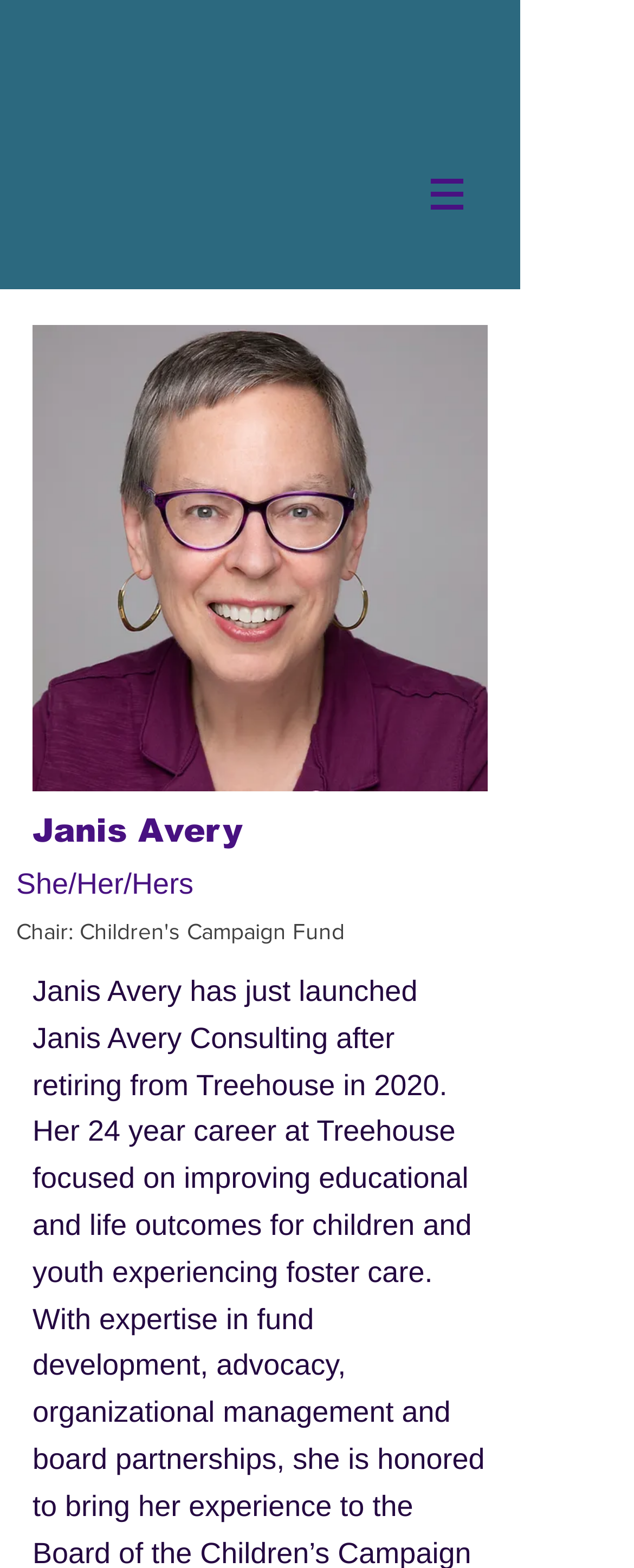Please answer the following question using a single word or phrase: 
What is the pronoun used to refer to Janis Avery?

She/Her/Hers